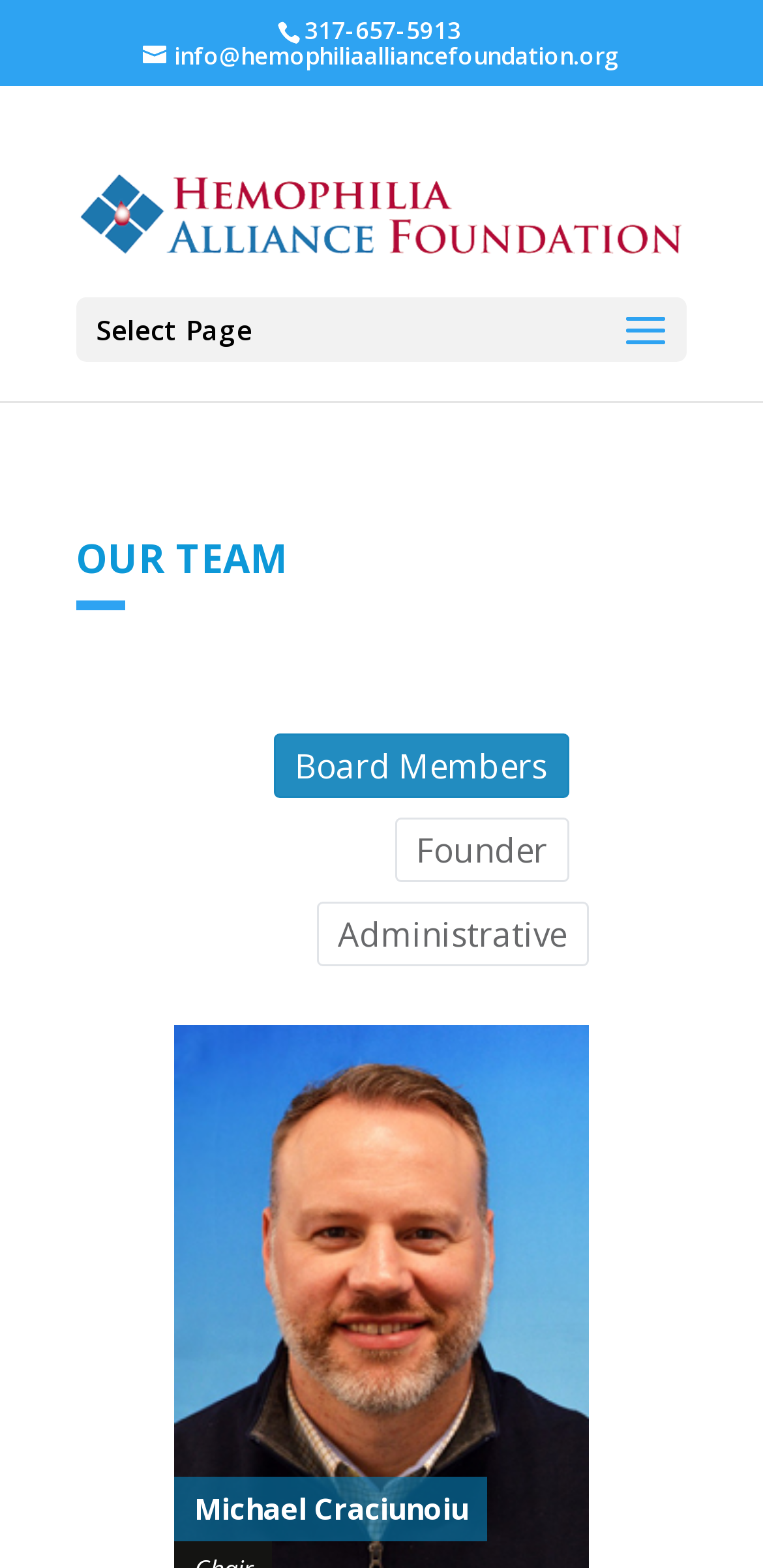Please determine the bounding box coordinates for the UI element described here. Use the format (top-left x, top-left y, bottom-right x, bottom-right y) with values bounded between 0 and 1: Founder

[0.517, 0.521, 0.745, 0.563]